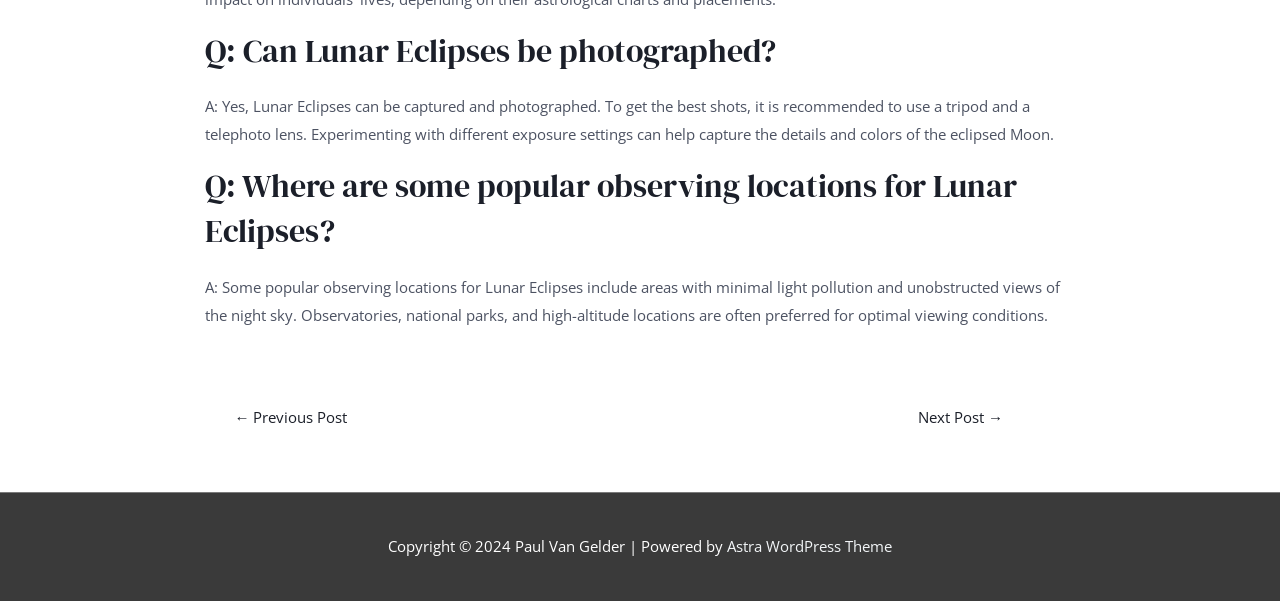Please provide a brief answer to the following inquiry using a single word or phrase:
Who is the copyright holder of this webpage?

Paul Van Gelder